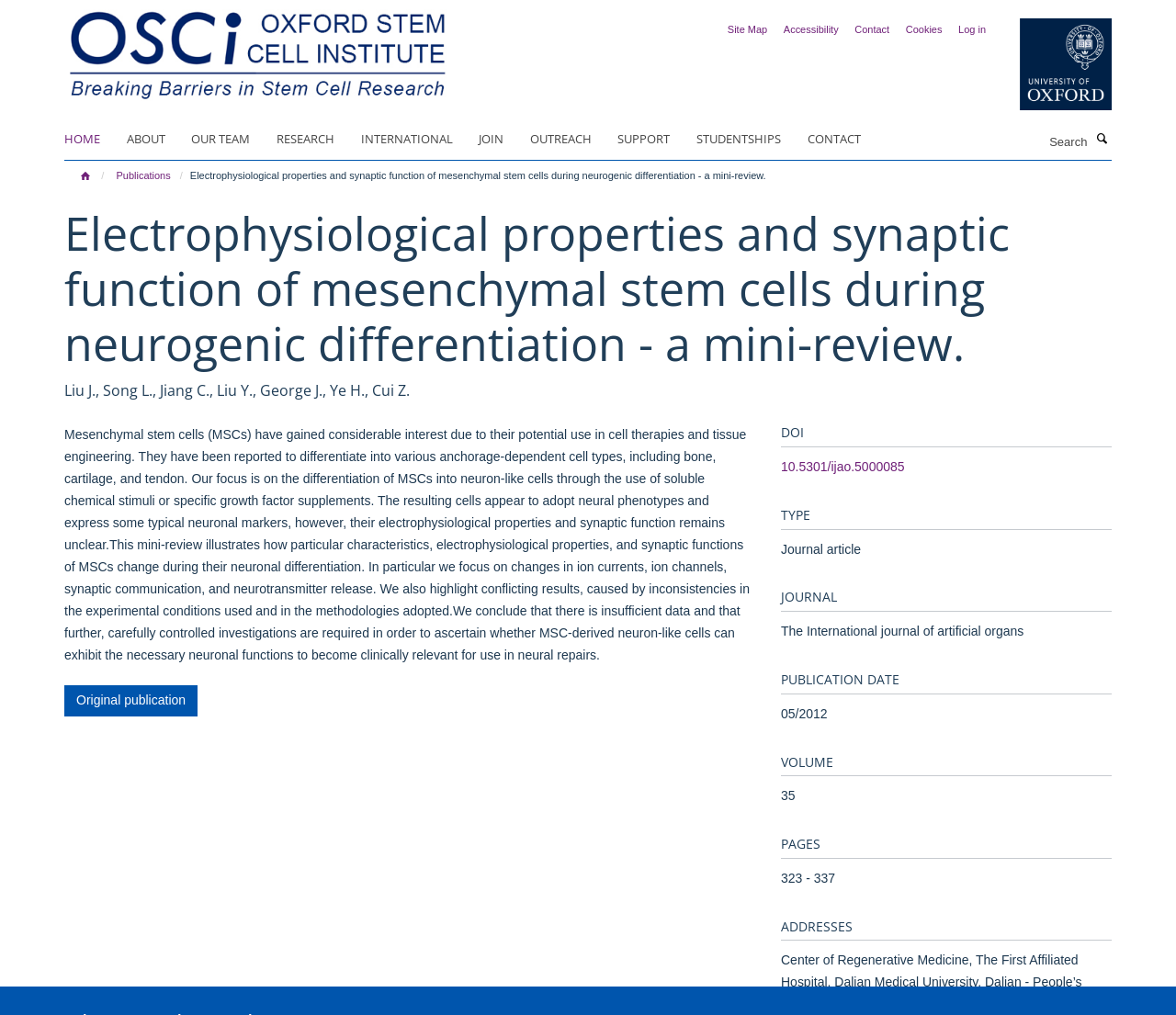Using the webpage screenshot, find the UI element described by Site Map. Provide the bounding box coordinates in the format (top-left x, top-left y, bottom-right x, bottom-right y), ensuring all values are floating point numbers between 0 and 1.

[0.619, 0.024, 0.652, 0.034]